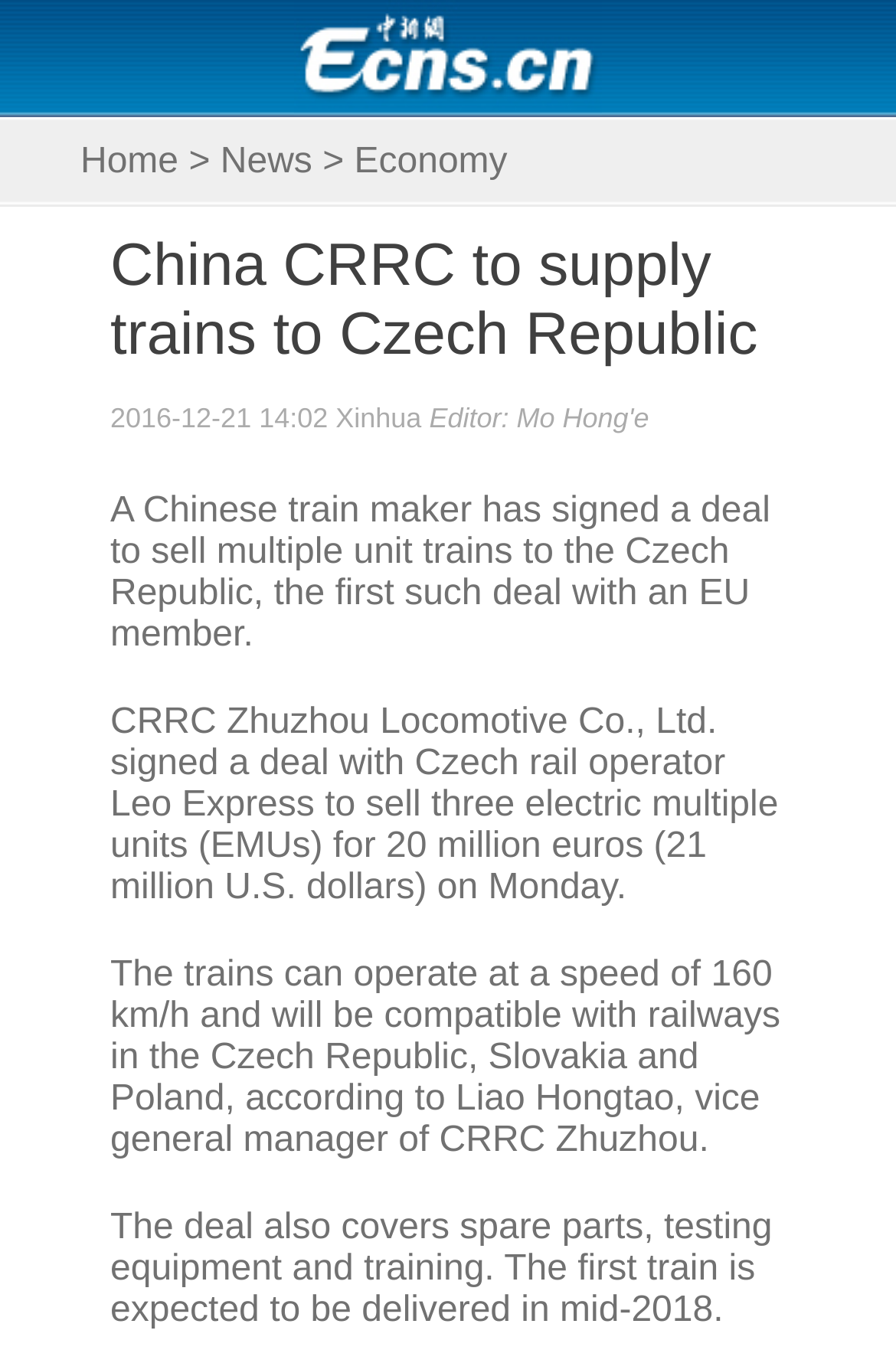Who is the vice general manager of CRRC Zhuzhou?
Give a single word or phrase answer based on the content of the image.

Liao Hongtao